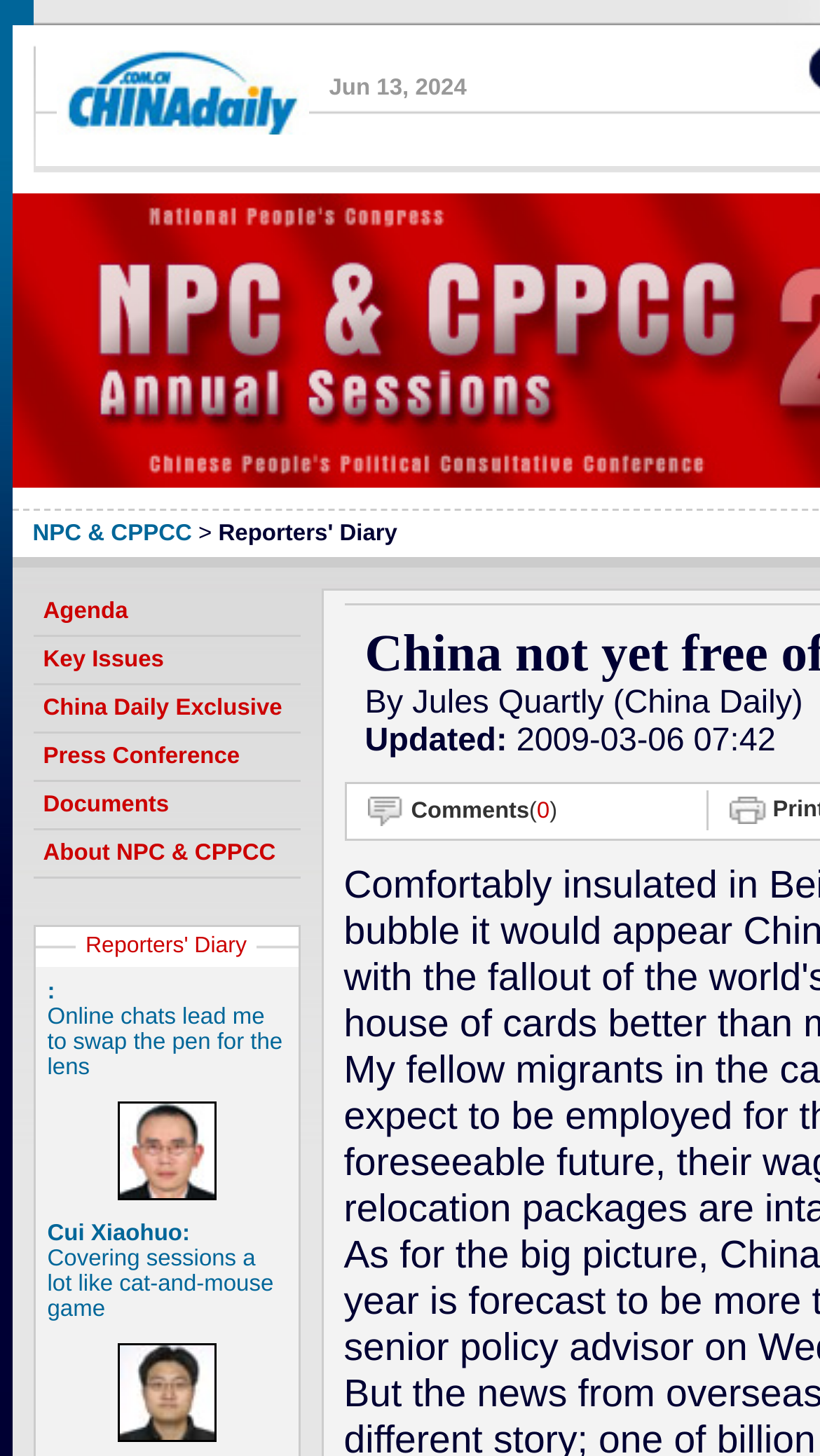Specify the bounding box coordinates of the region I need to click to perform the following instruction: "Check Comments". The coordinates must be four float numbers in the range of 0 to 1, i.e., [left, top, right, bottom].

[0.501, 0.548, 0.68, 0.566]